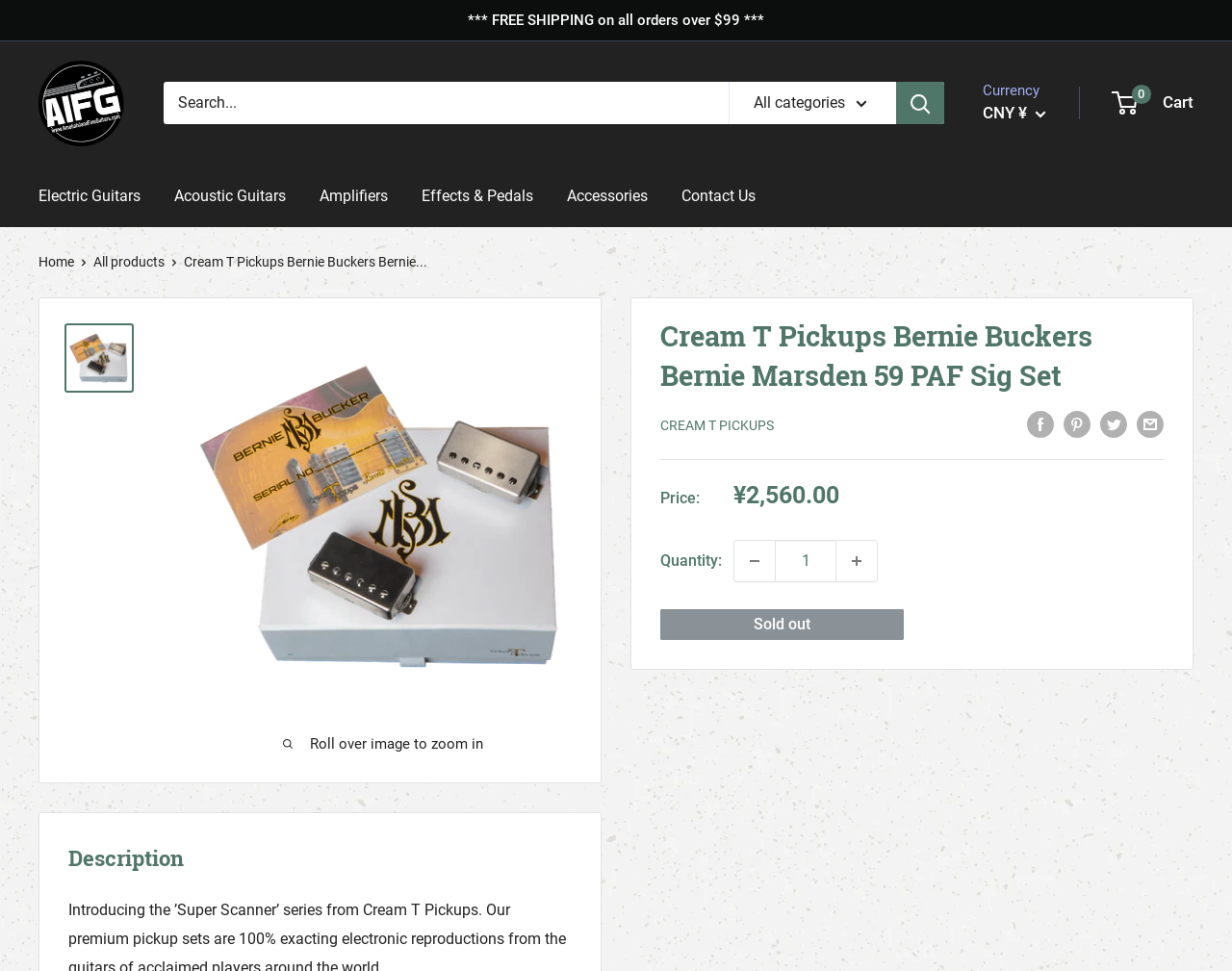Determine the bounding box coordinates for the element that should be clicked to follow this instruction: "Search for products". The coordinates should be given as four float numbers between 0 and 1, in the format [left, top, right, bottom].

[0.133, 0.085, 0.766, 0.128]